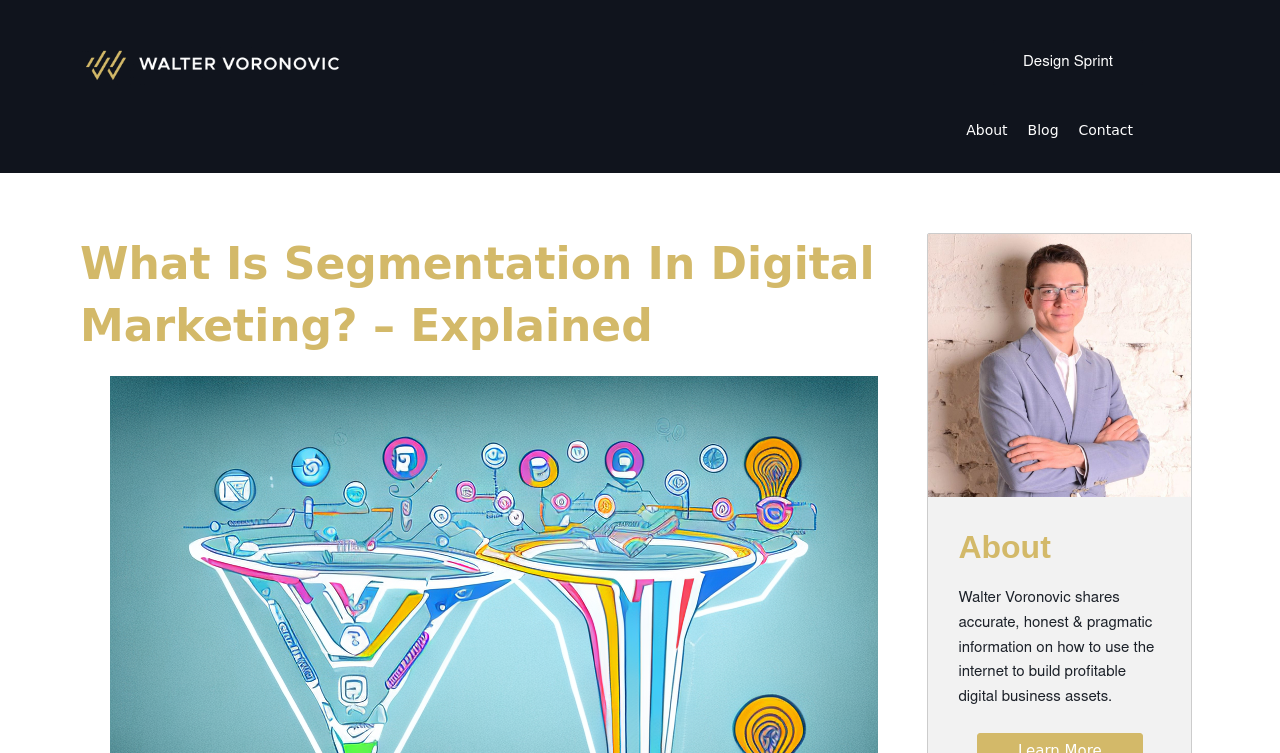Determine the webpage's heading and output its text content.

What Is Segmentation In Digital Marketing? – Explained